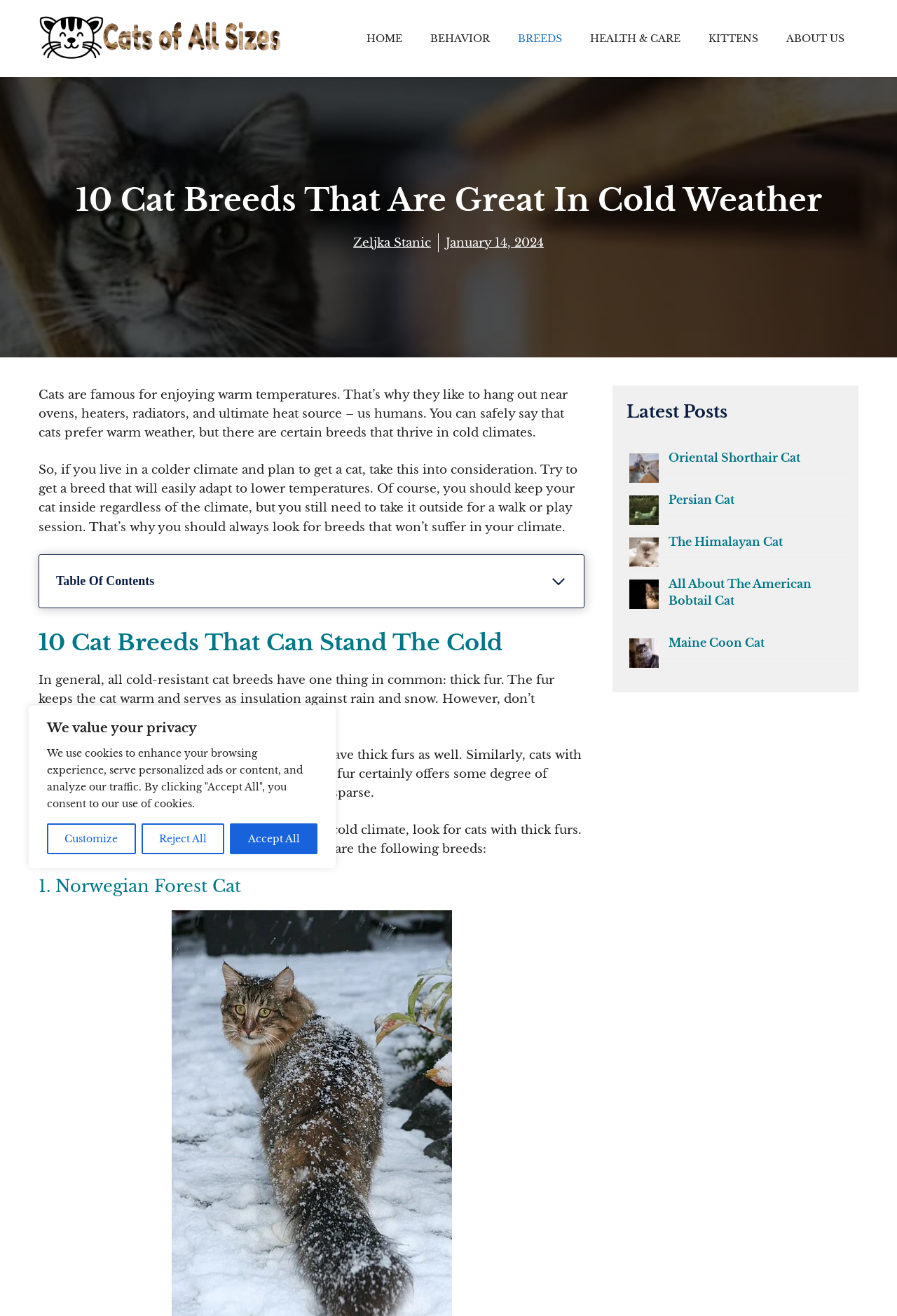Give a one-word or short phrase answer to this question: 
Who wrote the article?

Zeljka Stanic